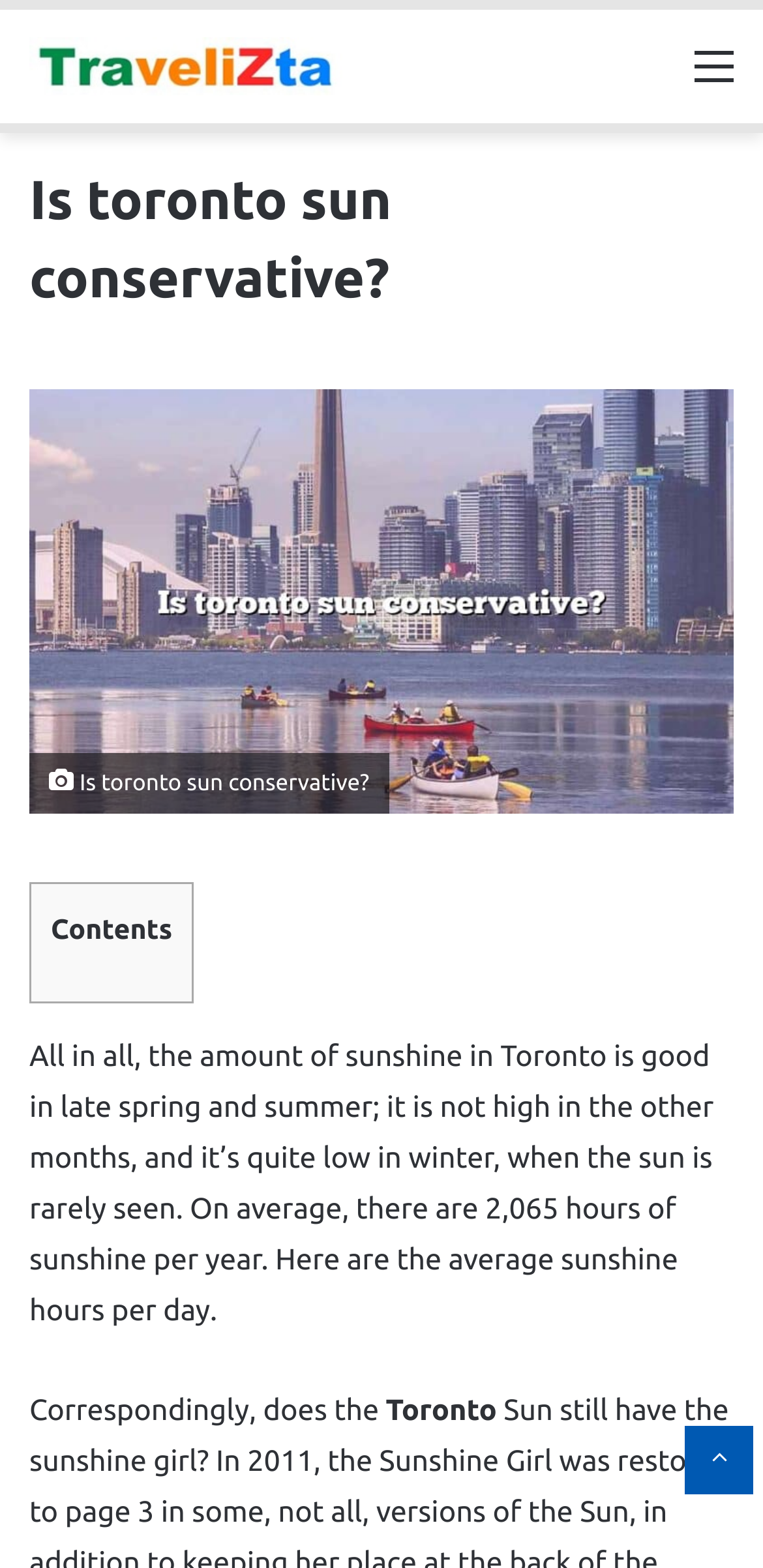Bounding box coordinates are specified in the format (top-left x, top-left y, bottom-right x, bottom-right y). All values are floating point numbers bounded between 0 and 1. Please provide the bounding box coordinate of the region this sentence describes: aria-label="Advertisement" name="aswift_1" title="Advertisement"

None